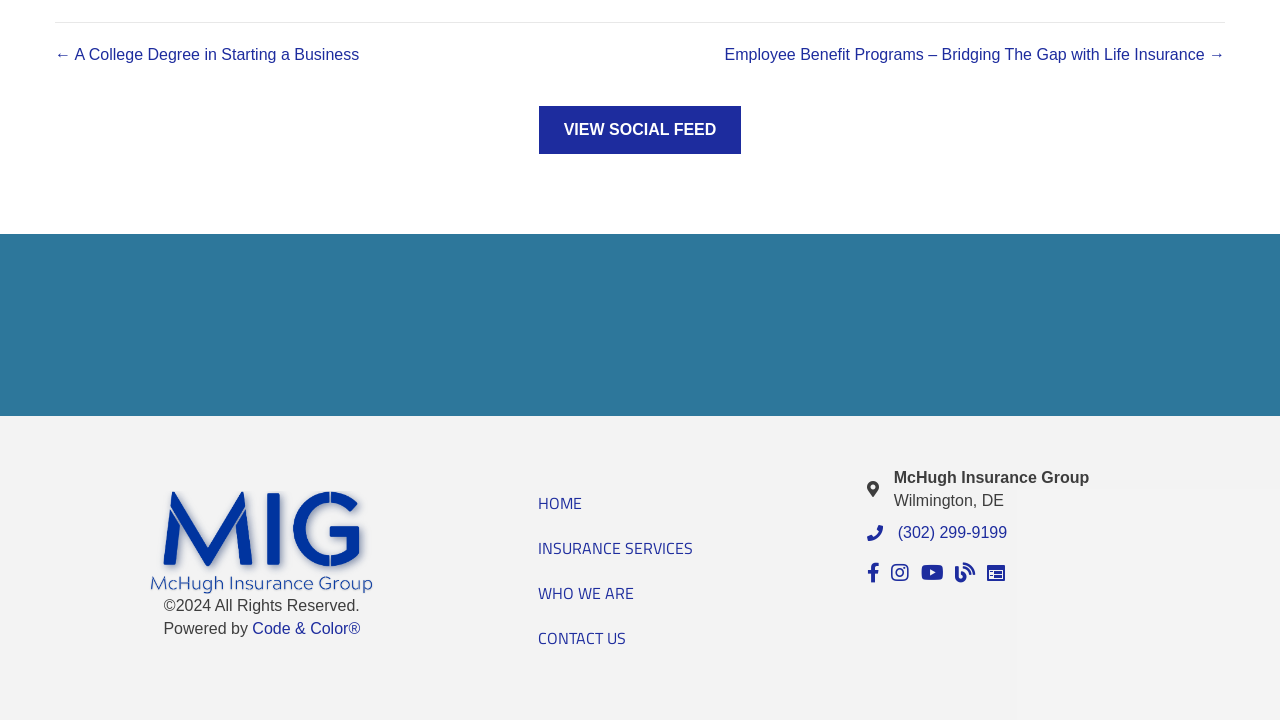Please provide the bounding box coordinate of the region that matches the element description: View Social Feed. Coordinates should be in the format (top-left x, top-left y, bottom-right x, bottom-right y) and all values should be between 0 and 1.

[0.421, 0.148, 0.579, 0.215]